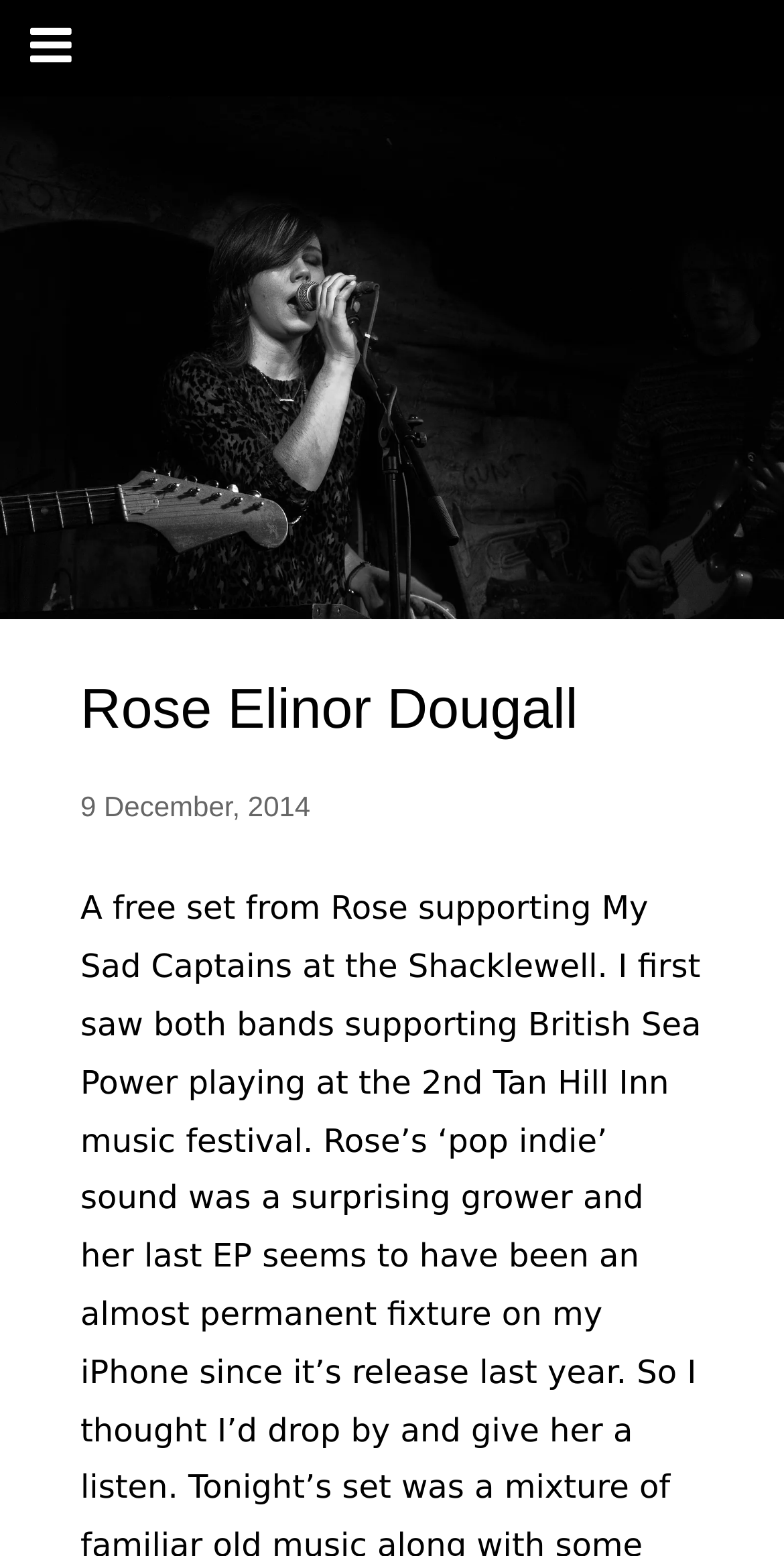Identify the bounding box of the UI component described as: "9 December, 2014".

[0.103, 0.504, 0.396, 0.533]